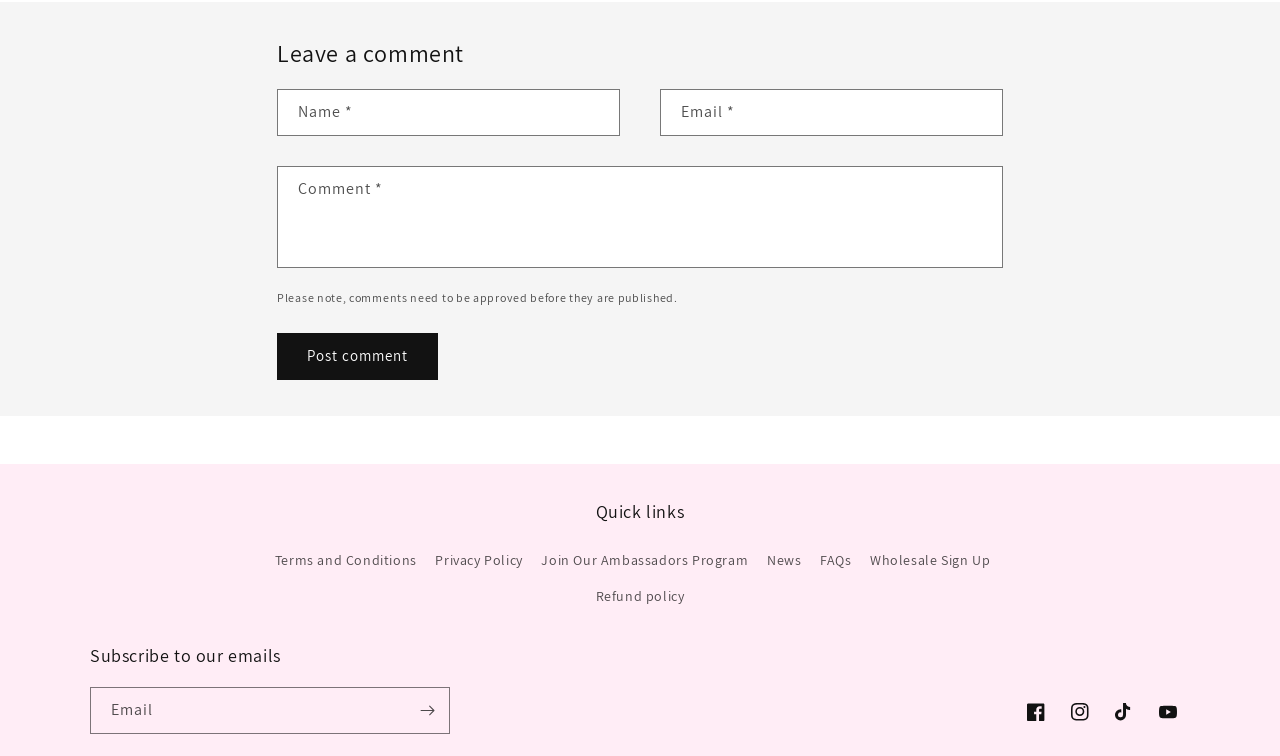Based on the image, please respond to the question with as much detail as possible:
What is required to subscribe to the website's emails?

The 'Subscribe to our emails' section contains a text box labeled 'Email' with a required field indicator, suggesting that an email address is necessary to subscribe to the website's emails. There is also a 'Subscribe' button to complete the subscription process.